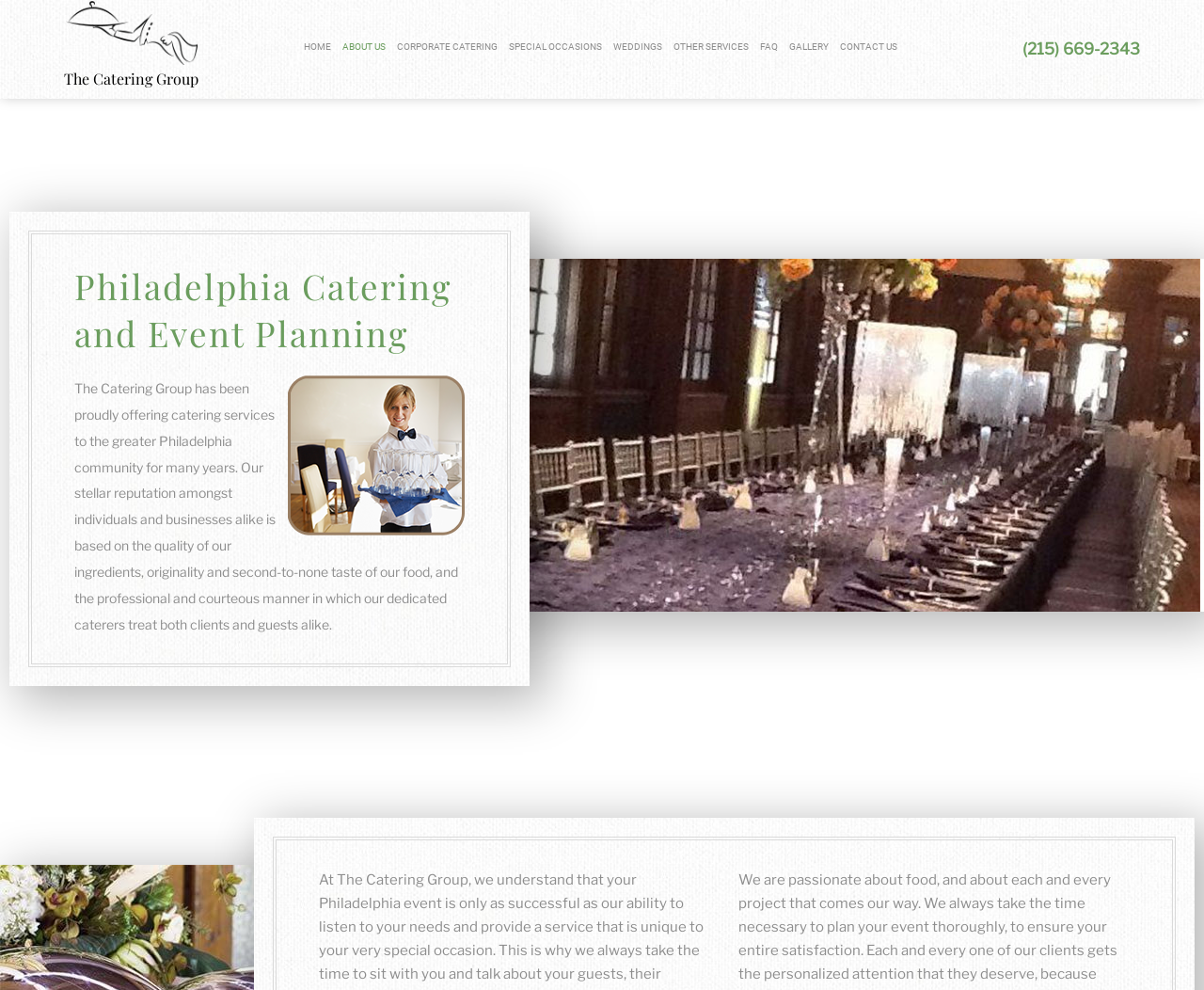Elaborate on the different components and information displayed on the webpage.

The webpage is about a catering company, specifically highlighting their services and expertise in kosher catering, corporate catering, special occasions, and more. 

At the top left, there is a logo of "The Catering Group" accompanied by a heading with the same name. Below this, there is a navigation menu with links to various pages, including "HOME", "ABOUT US", "TESTIMONIALS", and others. 

On the right side of the navigation menu, there are multiple links to specific catering services, such as "BAR MITZVAH CATERING", "KOSHER CATERING", "SWEET 16 CATERING", and more. These links are arranged in a vertical column.

Further down, there is a section that describes the company's catering services, stating that they have been offering services to the Philadelphia community for many years. This section is accompanied by a heading that reads "Philadelphia Catering and Event Planning". 

At the bottom right, there is a contact information section with a phone number "(215) 669-2343" and an image.